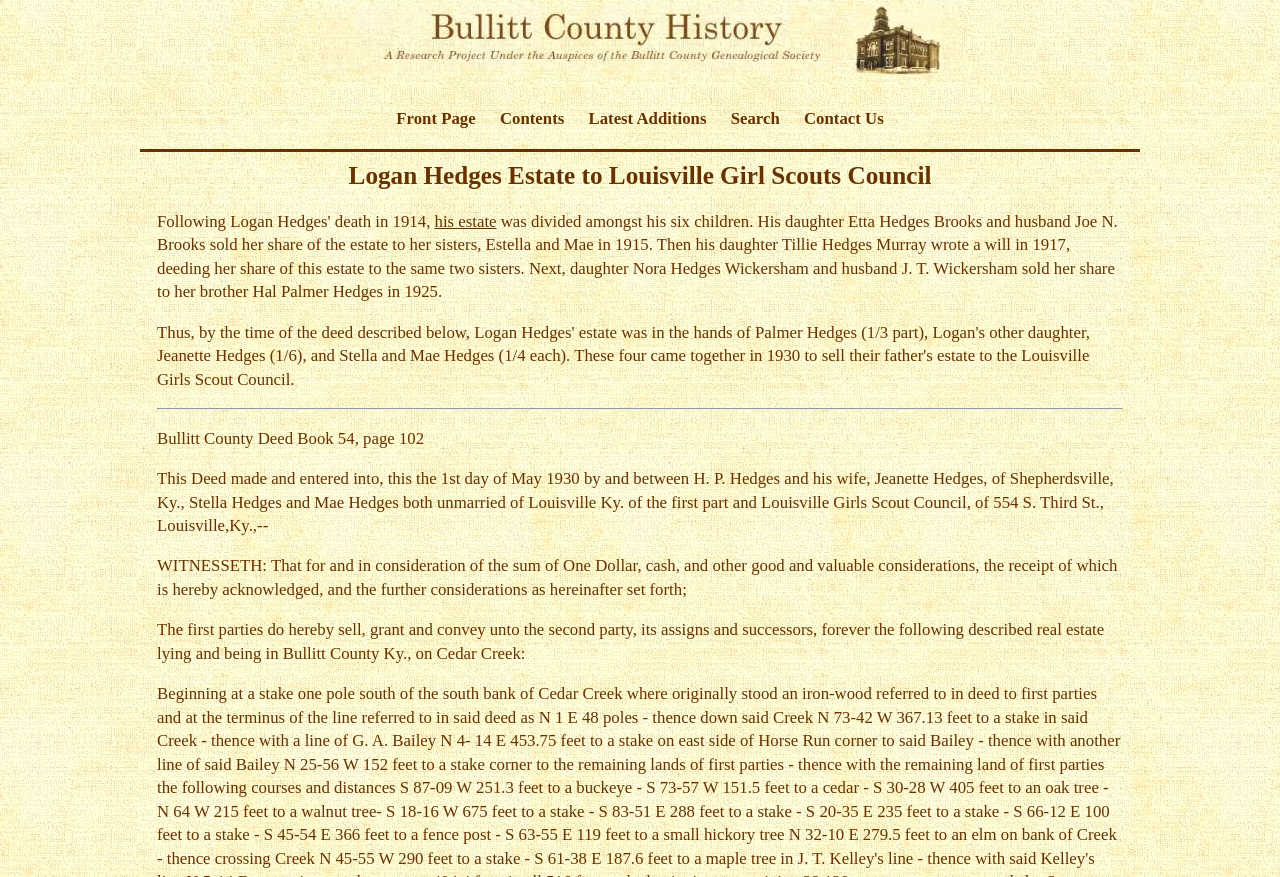Refer to the image and provide an in-depth answer to the question: 
What is the name of the county mentioned?

I found the answer by looking at the text 'Bullitt County History' which is an image, and also 'Bullitt County Deed Book 54, page 102' which is a static text. Both of these elements mention Bullitt County, so I concluded that the county mentioned is Bullitt County.